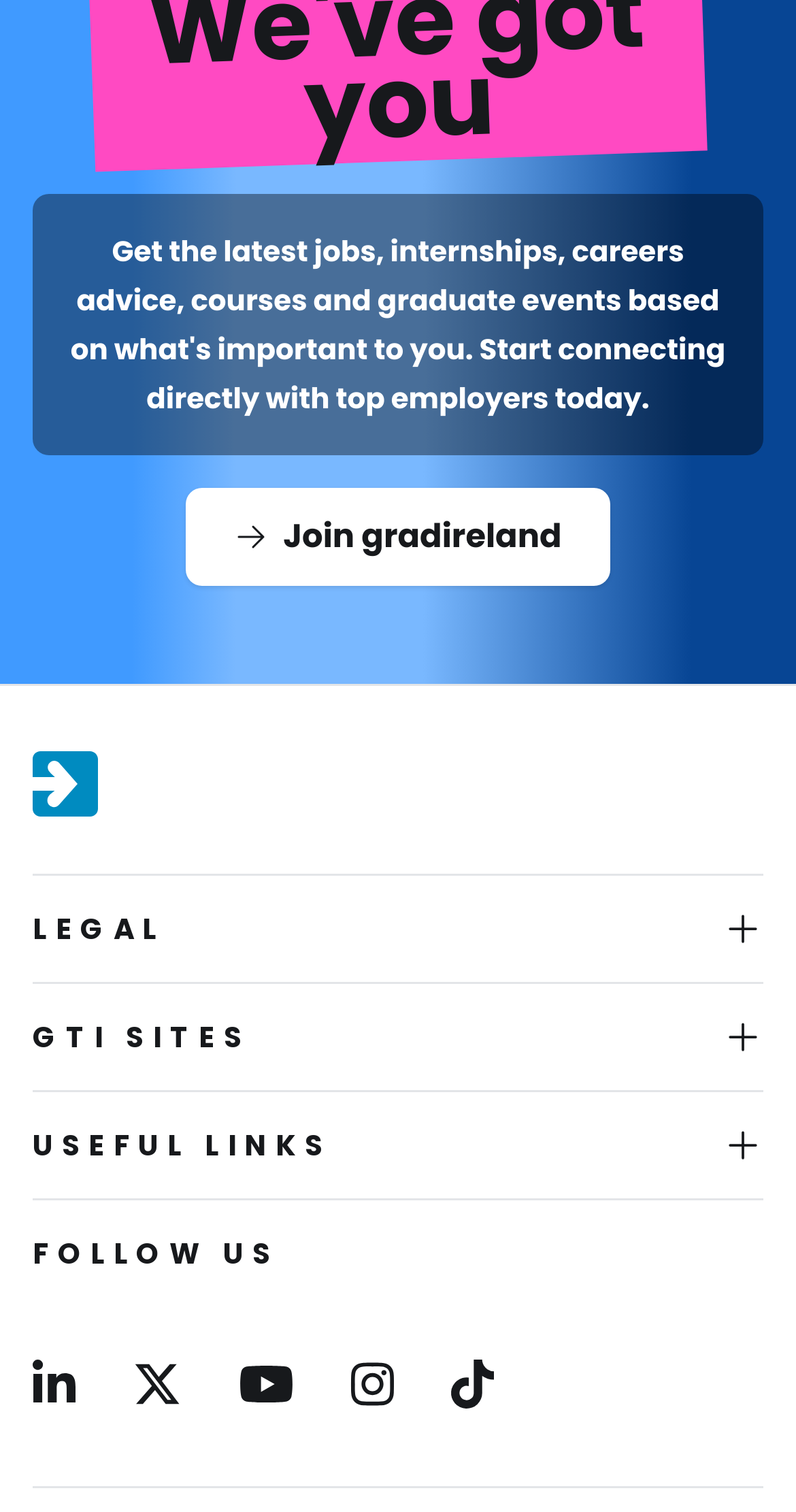Bounding box coordinates are specified in the format (top-left x, top-left y, bottom-right x, bottom-right y). All values are floating point numbers bounded between 0 and 1. Please provide the bounding box coordinate of the region this sentence describes: Legal

[0.041, 0.58, 0.959, 0.65]